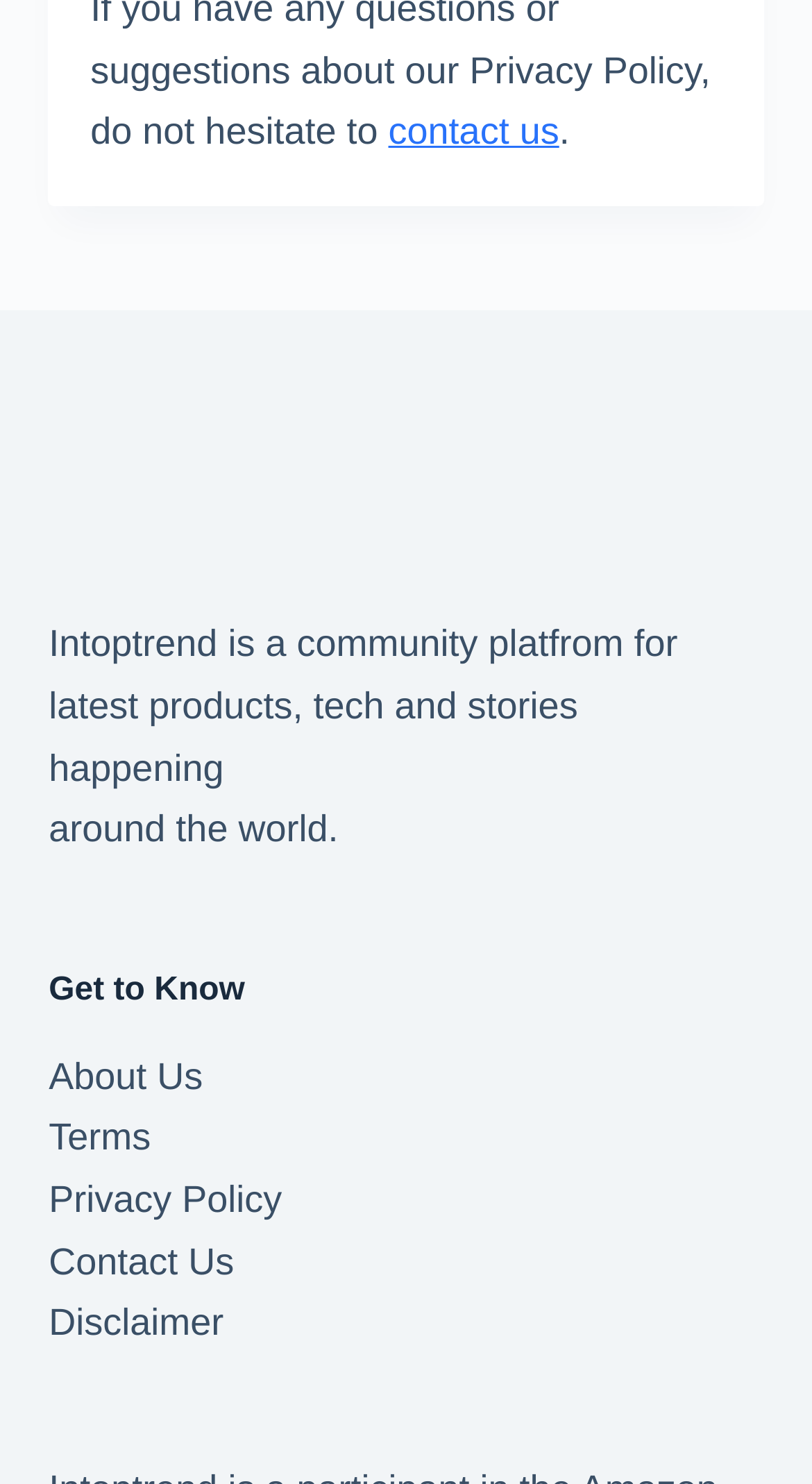Locate the bounding box coordinates of the UI element described by: "Terms". The bounding box coordinates should consist of four float numbers between 0 and 1, i.e., [left, top, right, bottom].

[0.06, 0.753, 0.186, 0.781]